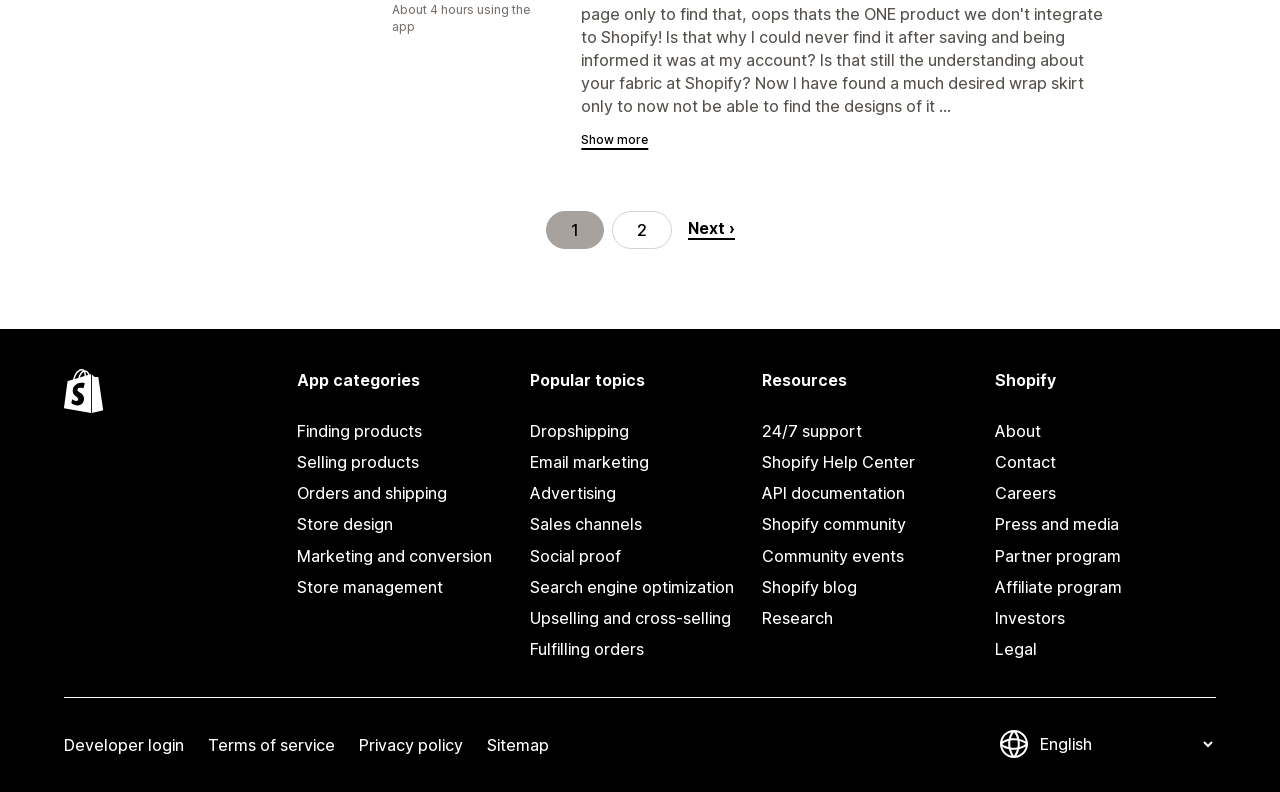Utilize the information from the image to answer the question in detail:
What is the current page number?

The current page number can be determined by looking at the pagination element, which contains links to different pages. The link 'Current Page, Page 1' indicates that the current page is page 1.